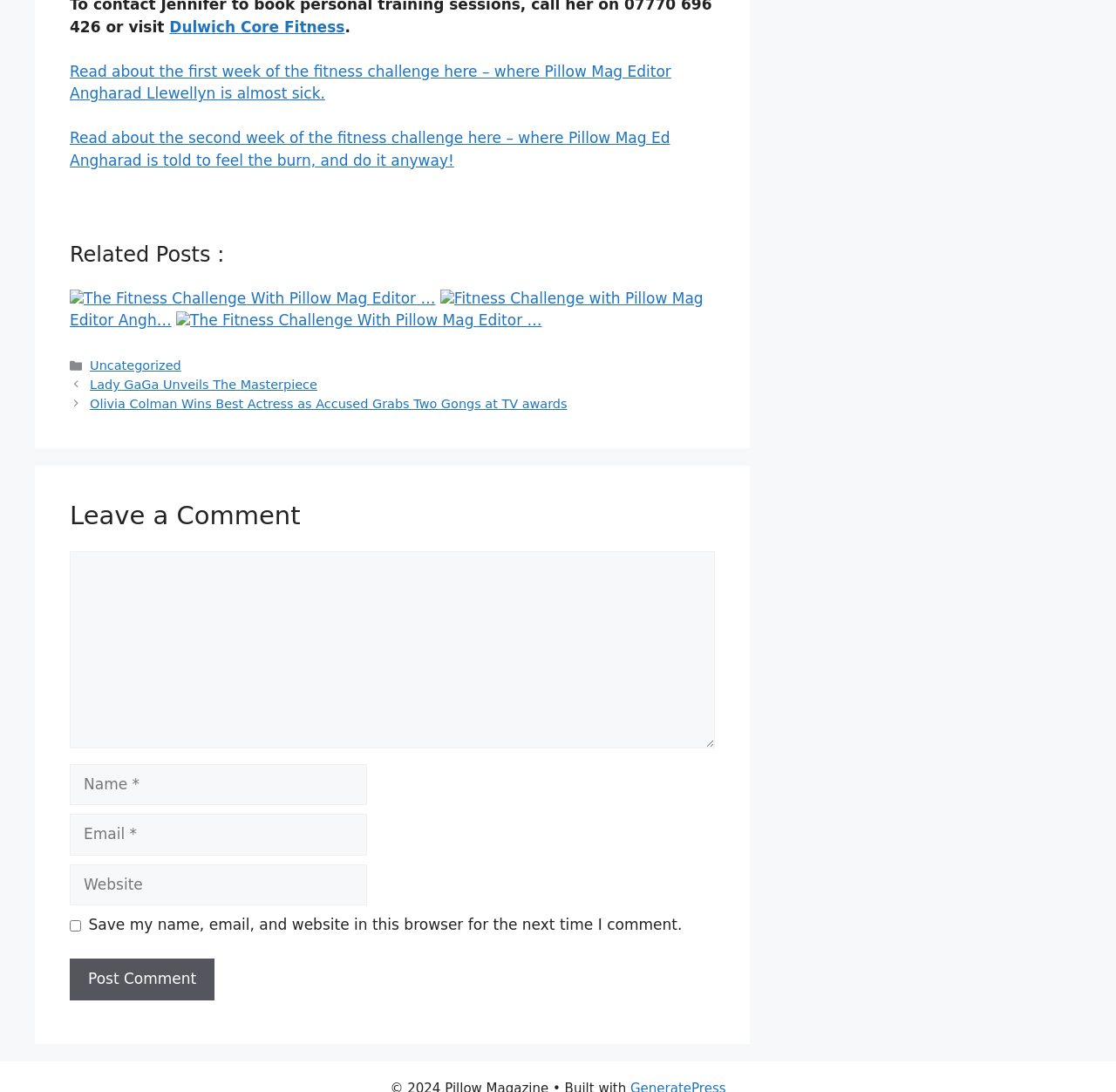Locate the coordinates of the bounding box for the clickable region that fulfills this instruction: "Click on the link to read about the first week of the fitness challenge".

[0.062, 0.057, 0.601, 0.094]